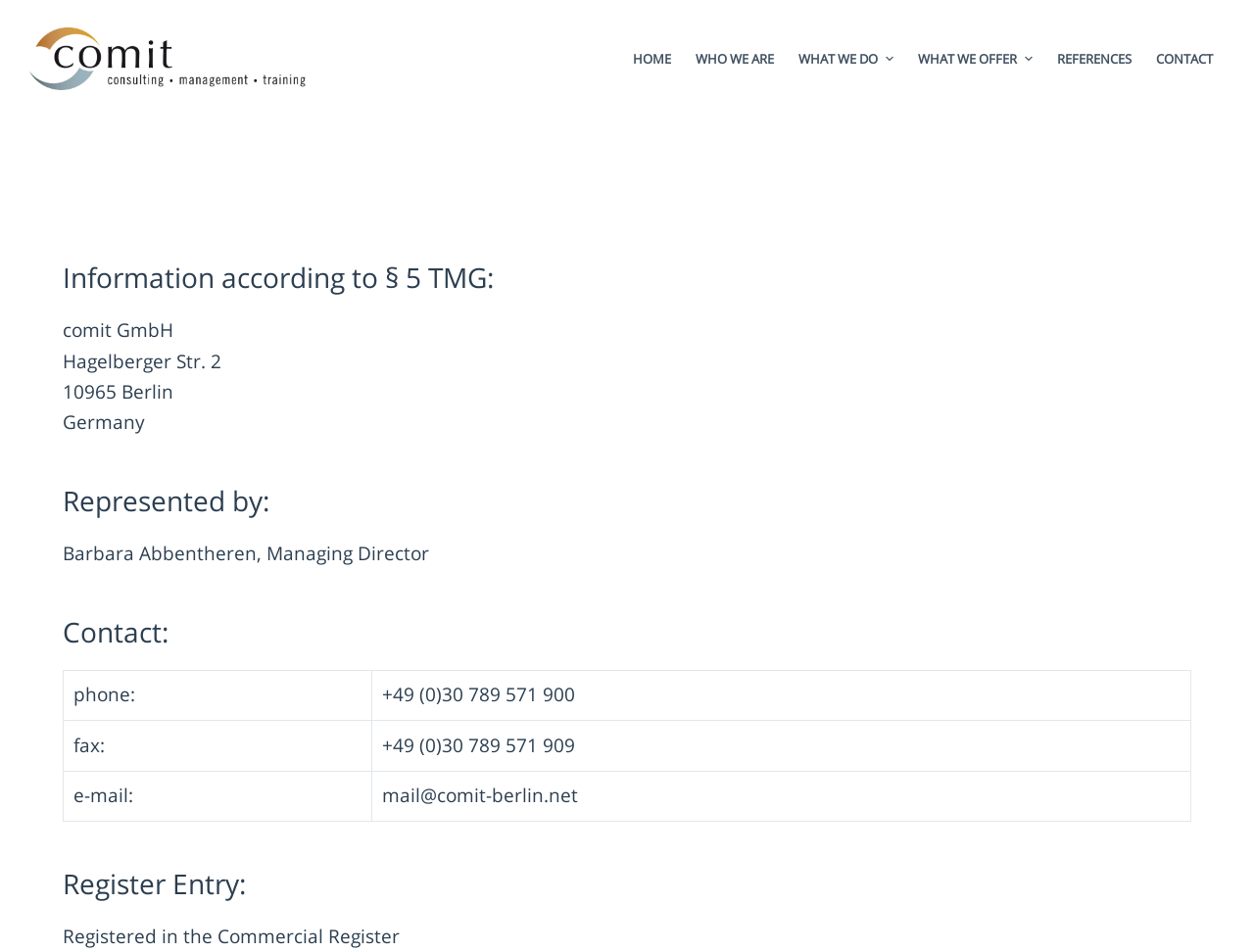What is the country?
Observe the image and answer the question with a one-word or short phrase response.

Germany